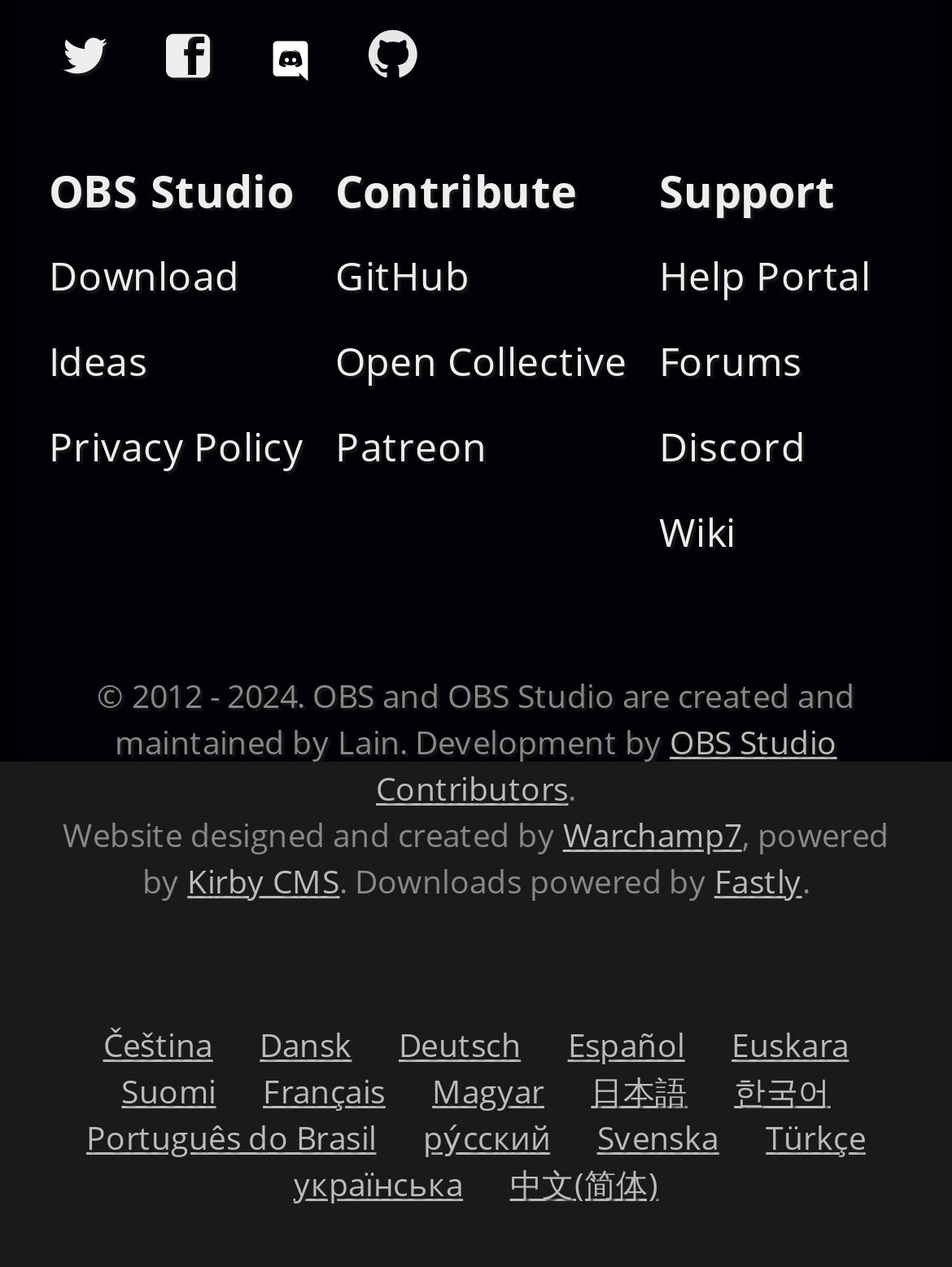Locate the bounding box coordinates of the clickable element to fulfill the following instruction: "Search for something". Provide the coordinates as four float numbers between 0 and 1 in the format [left, top, right, bottom].

None